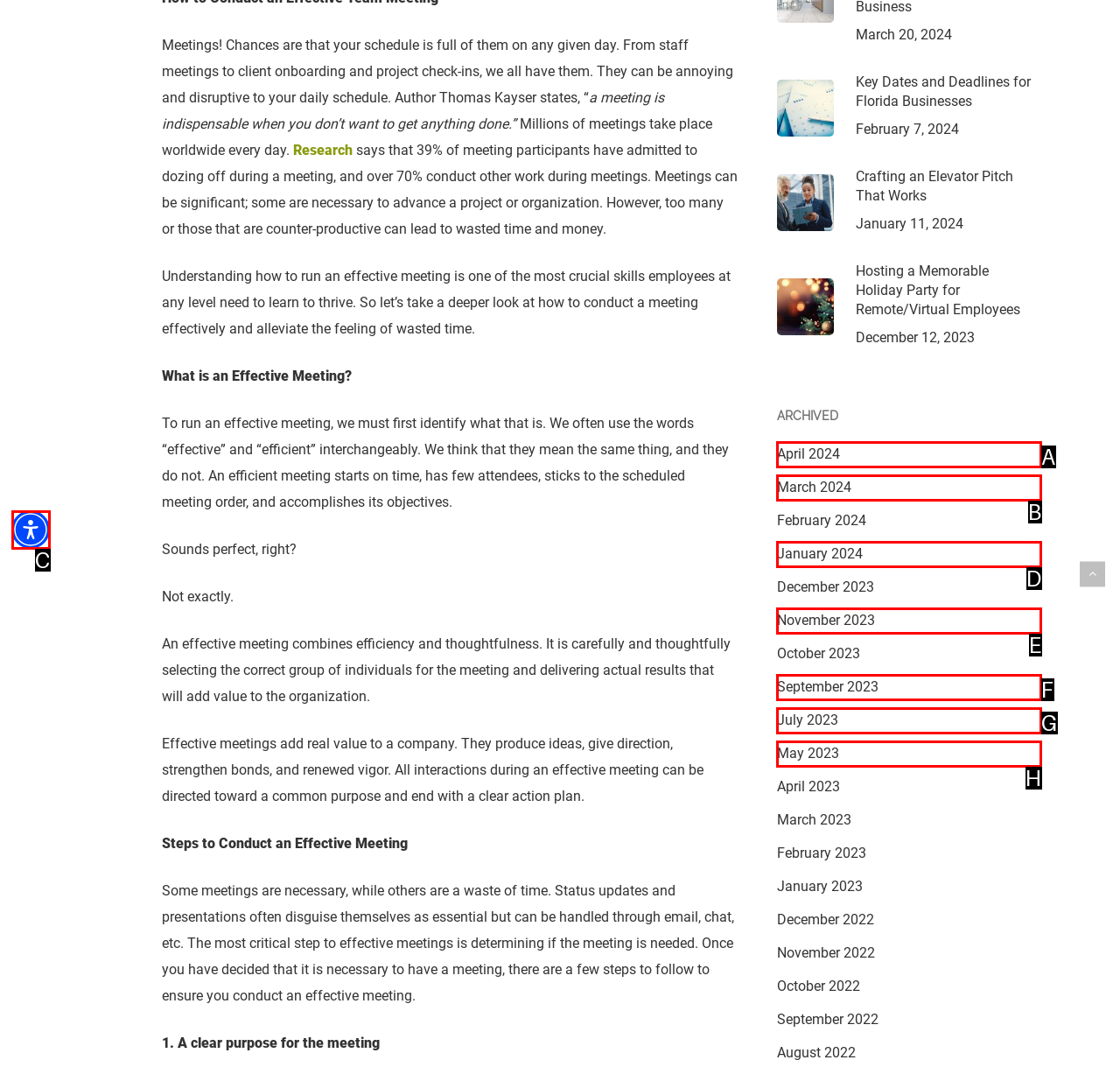Choose the HTML element that best fits the description: aria-label="Accessibility Menu" title="Accessibility Menu". Answer with the option's letter directly.

C